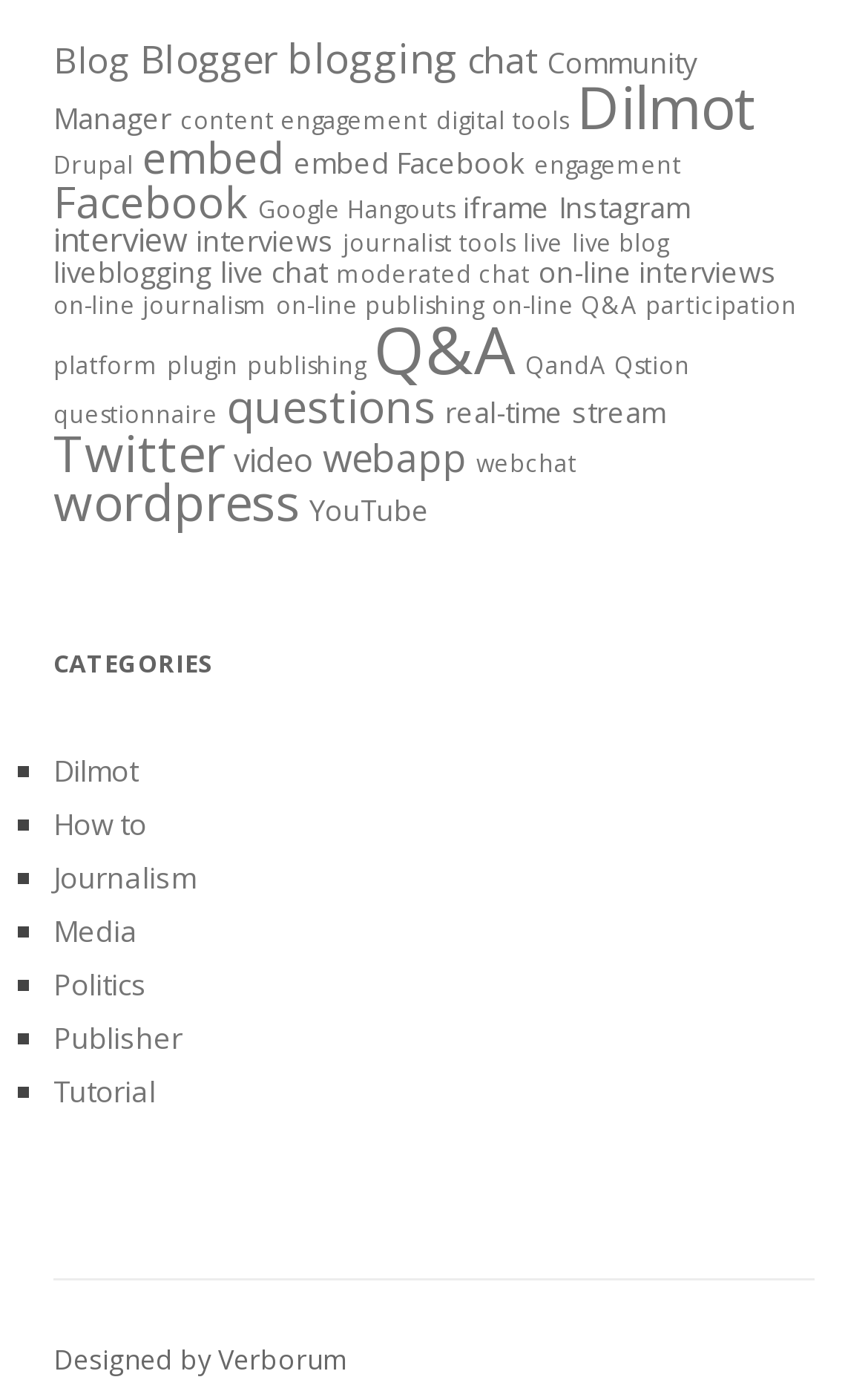Specify the bounding box coordinates of the area to click in order to follow the given instruction: "Go to the Bible Encyclopedia."

None